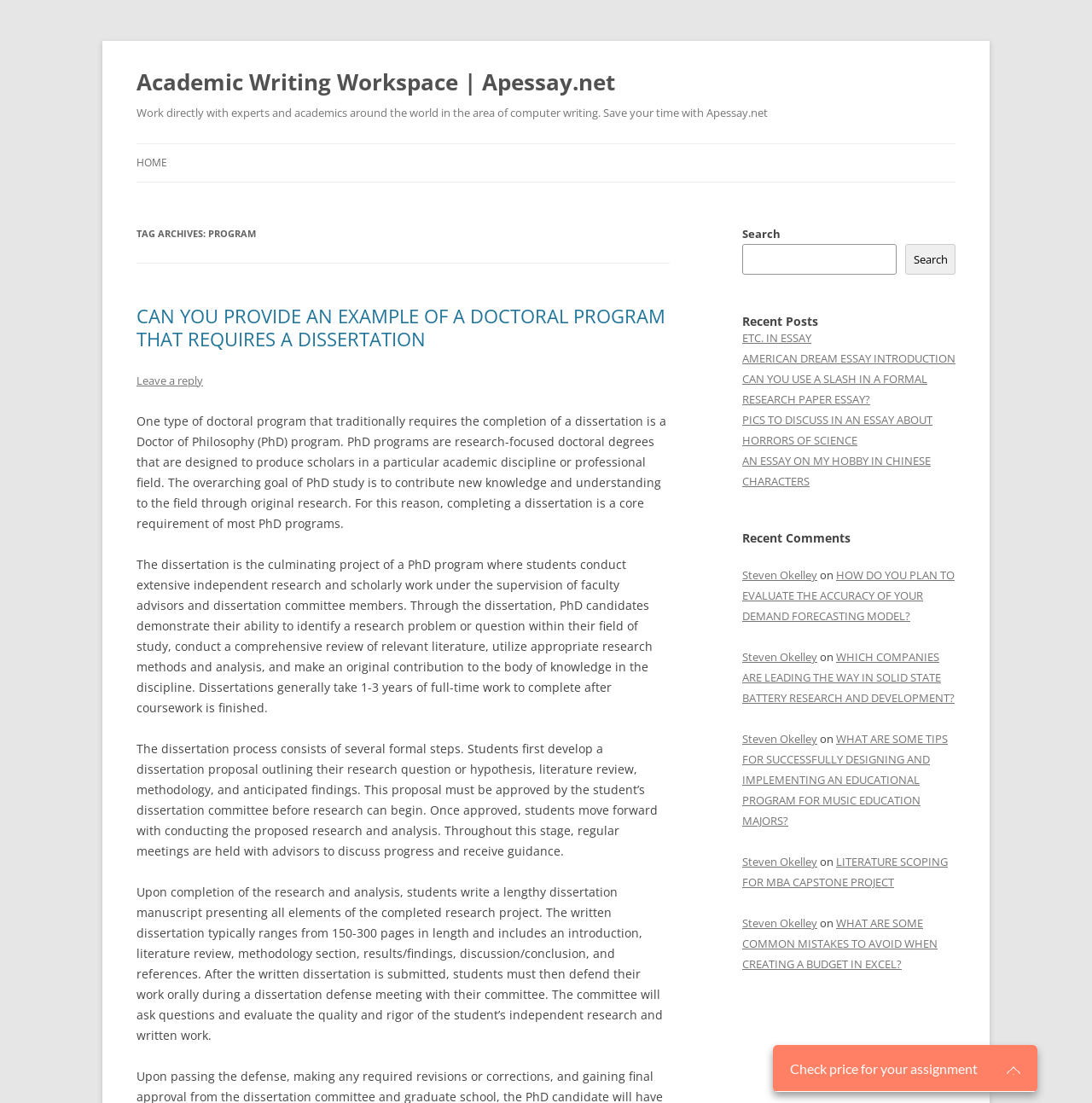Identify the main title of the webpage and generate its text content.

Academic Writing Workspace | Apessay.net